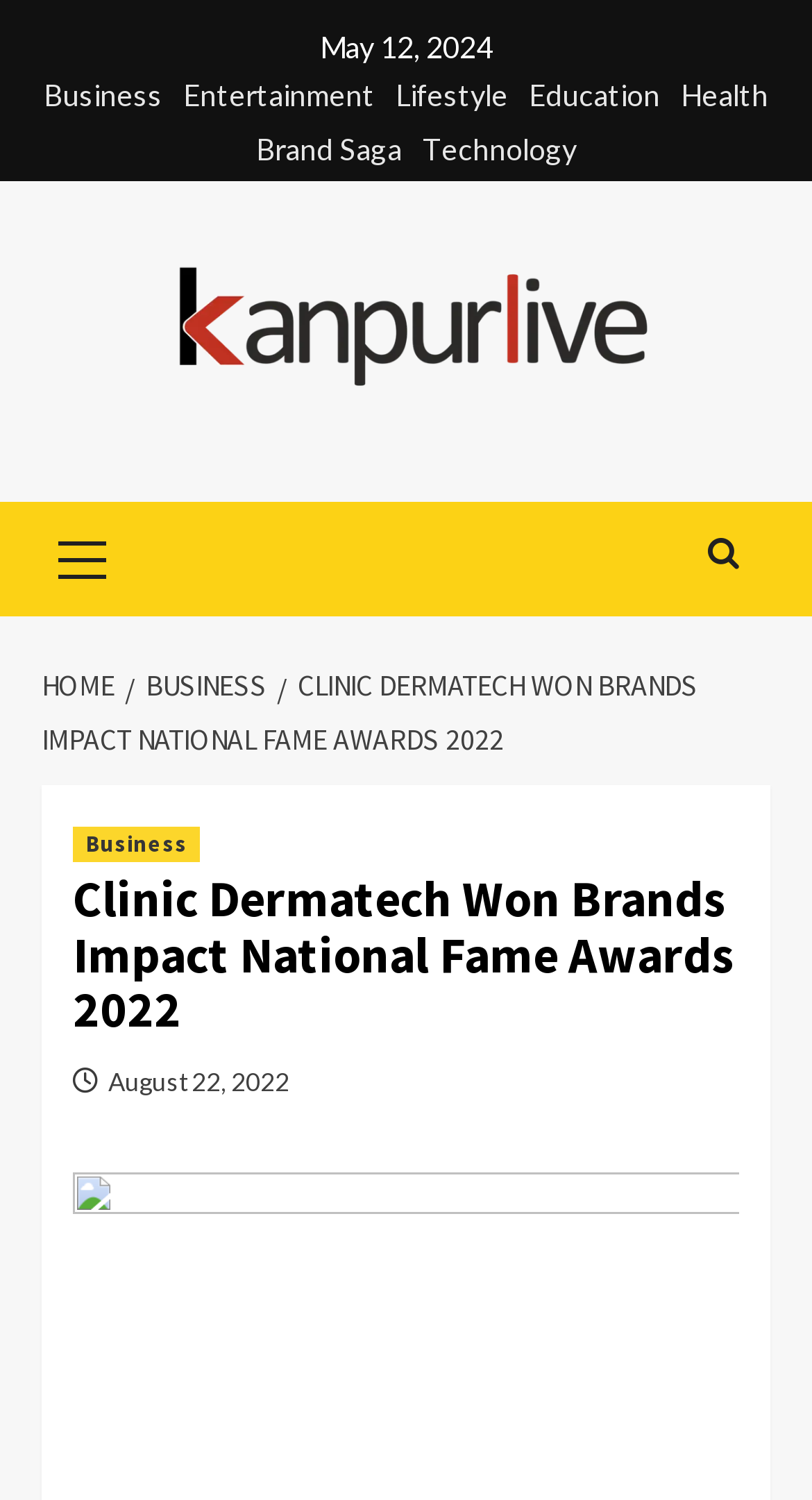Identify the bounding box coordinates of the specific part of the webpage to click to complete this instruction: "Go to Primary Menu".

[0.051, 0.335, 0.269, 0.411]